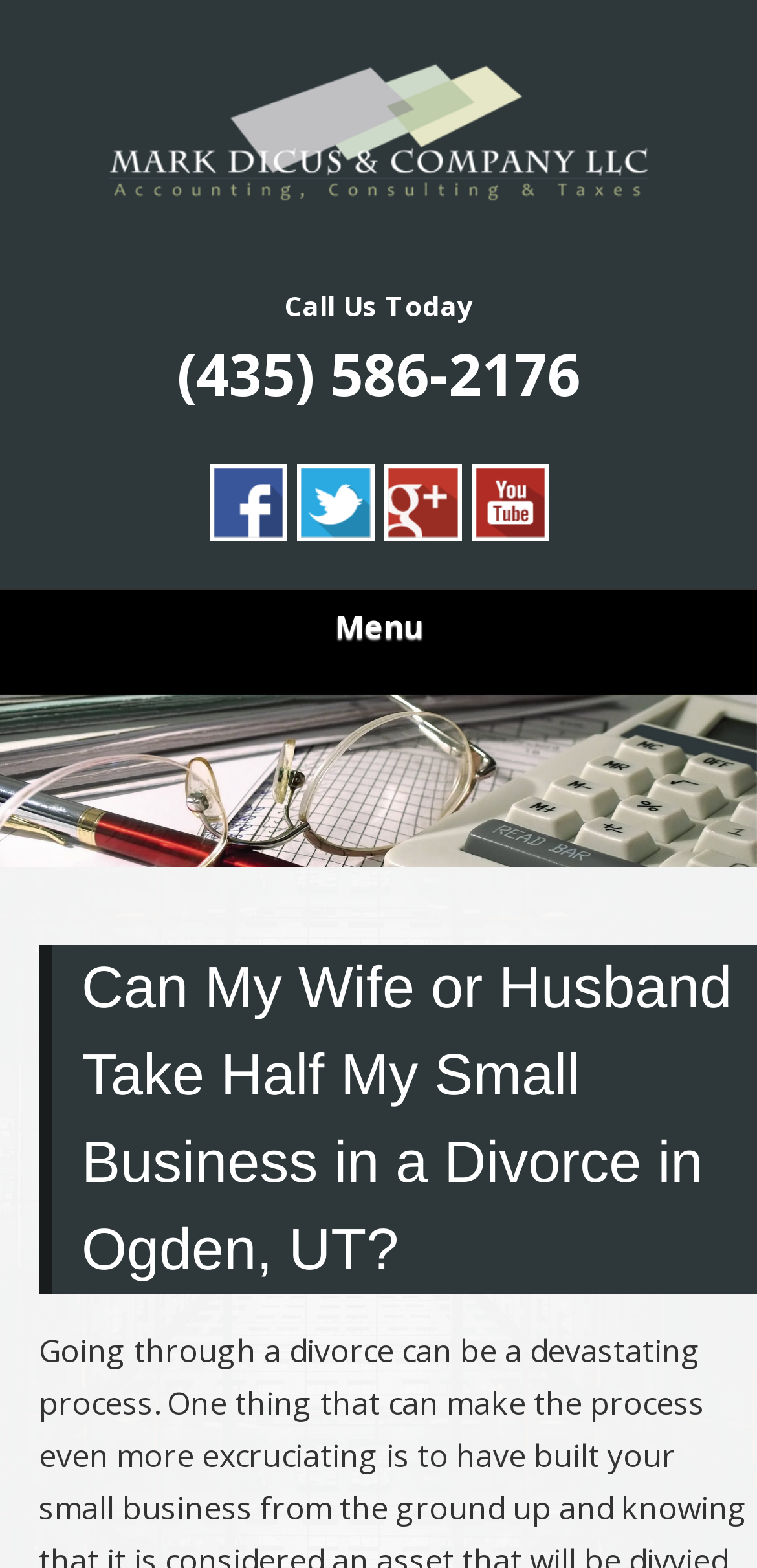Determine the bounding box coordinates for the clickable element required to fulfill the instruction: "Go to next page". Provide the coordinates as four float numbers between 0 and 1, i.e., [left, top, right, bottom].

[0.897, 0.473, 0.974, 0.51]